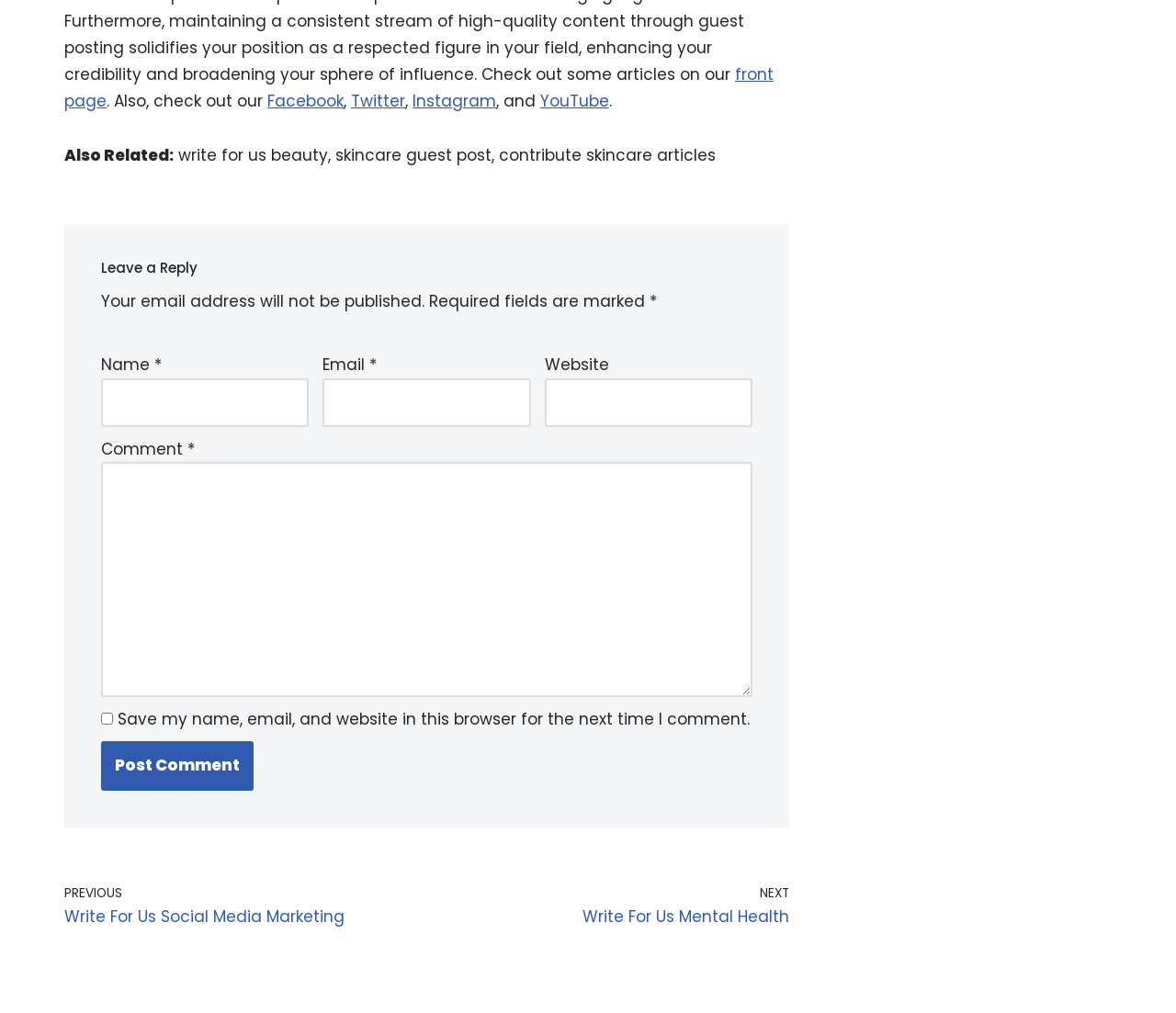Provide a short answer to the following question with just one word or phrase: What is the purpose of the 'Write for us' section?

To contribute skincare articles